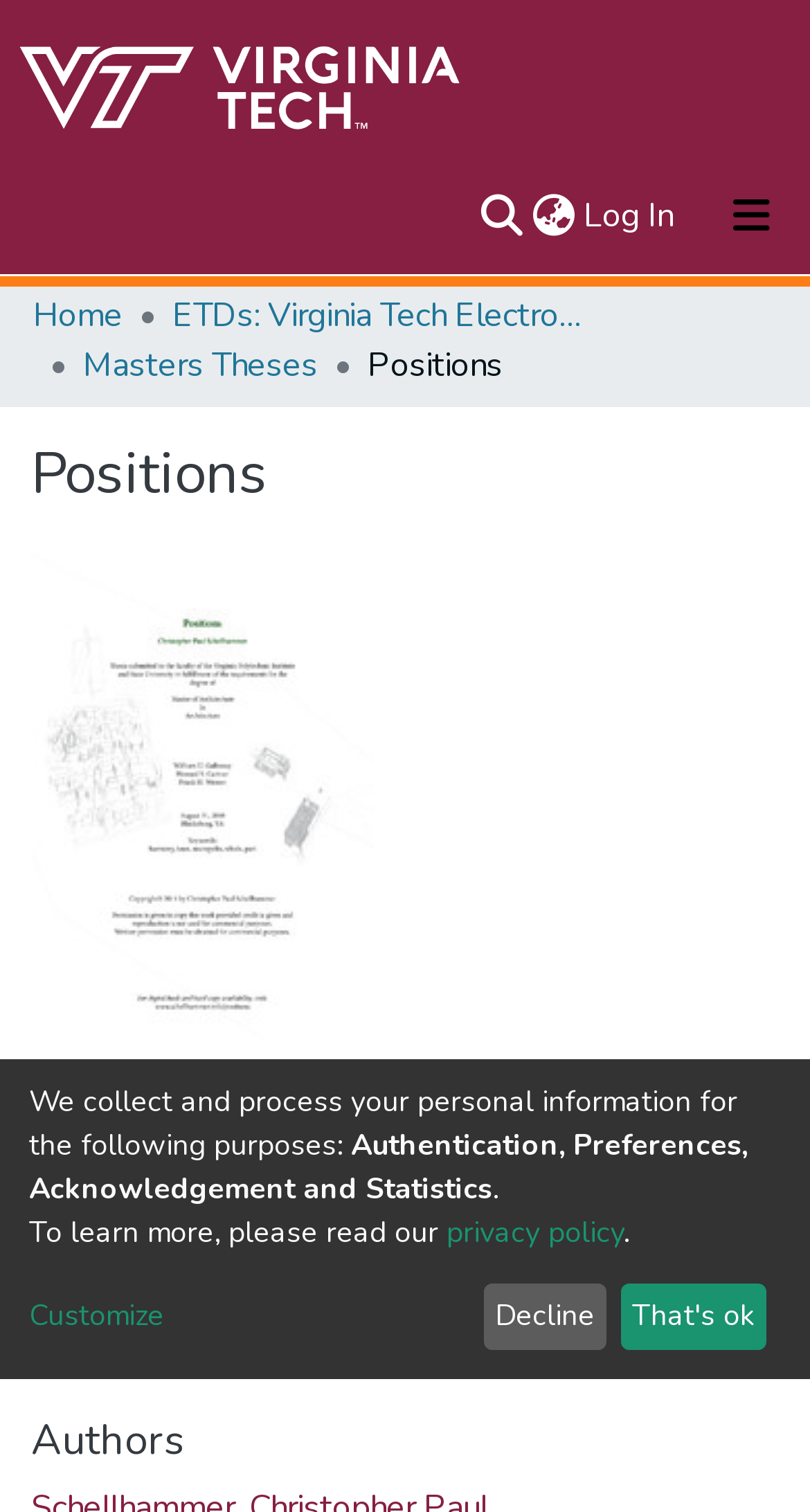What is the name of the file?
Using the image as a reference, answer the question in detail.

I found the name of the file by looking at the link under the 'Files' heading, which suggests that the file is called Schellhammer_CP_T_2010.pdf.